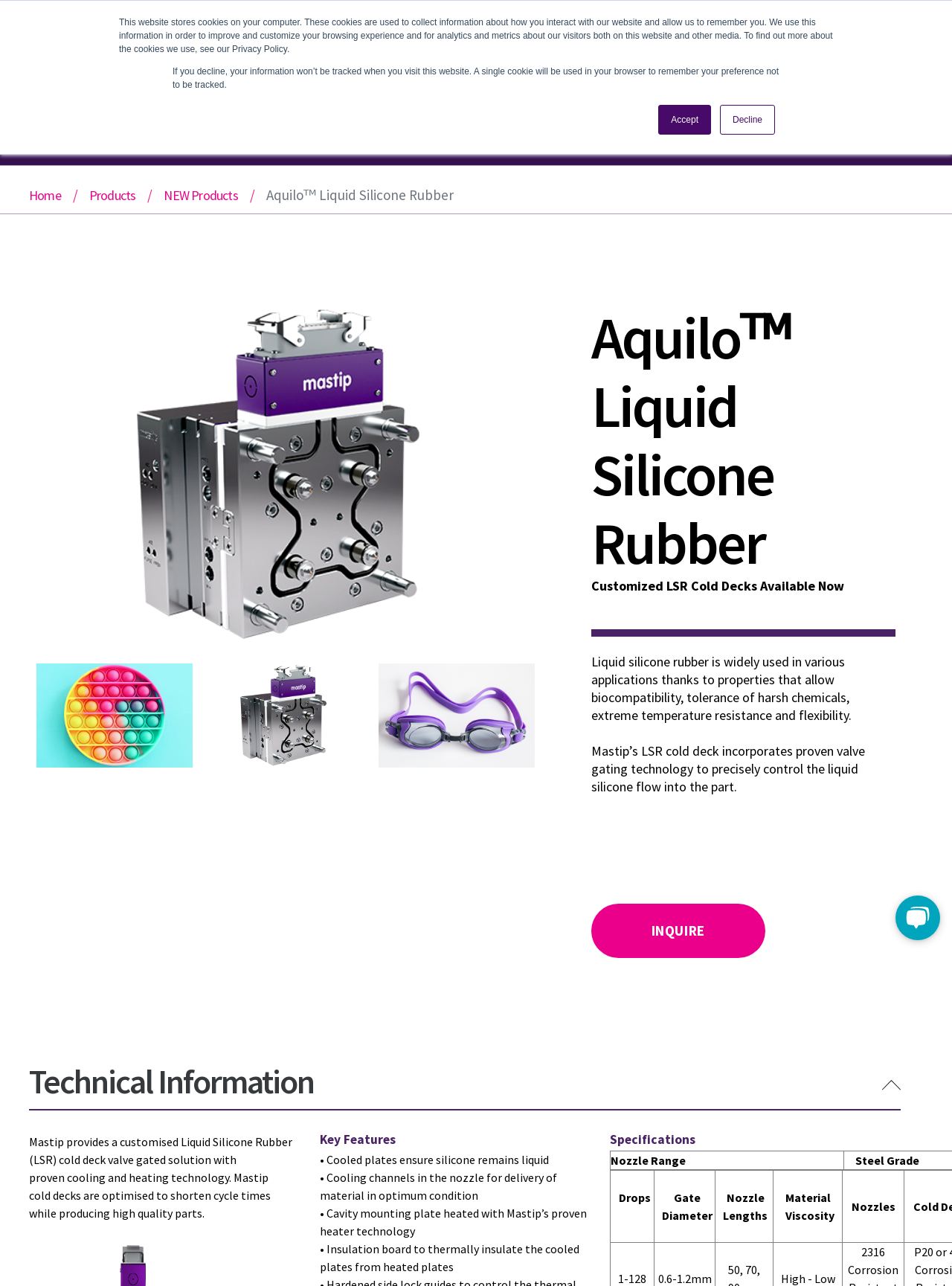How many social media links are there?
Look at the image and answer the question with a single word or phrase.

5